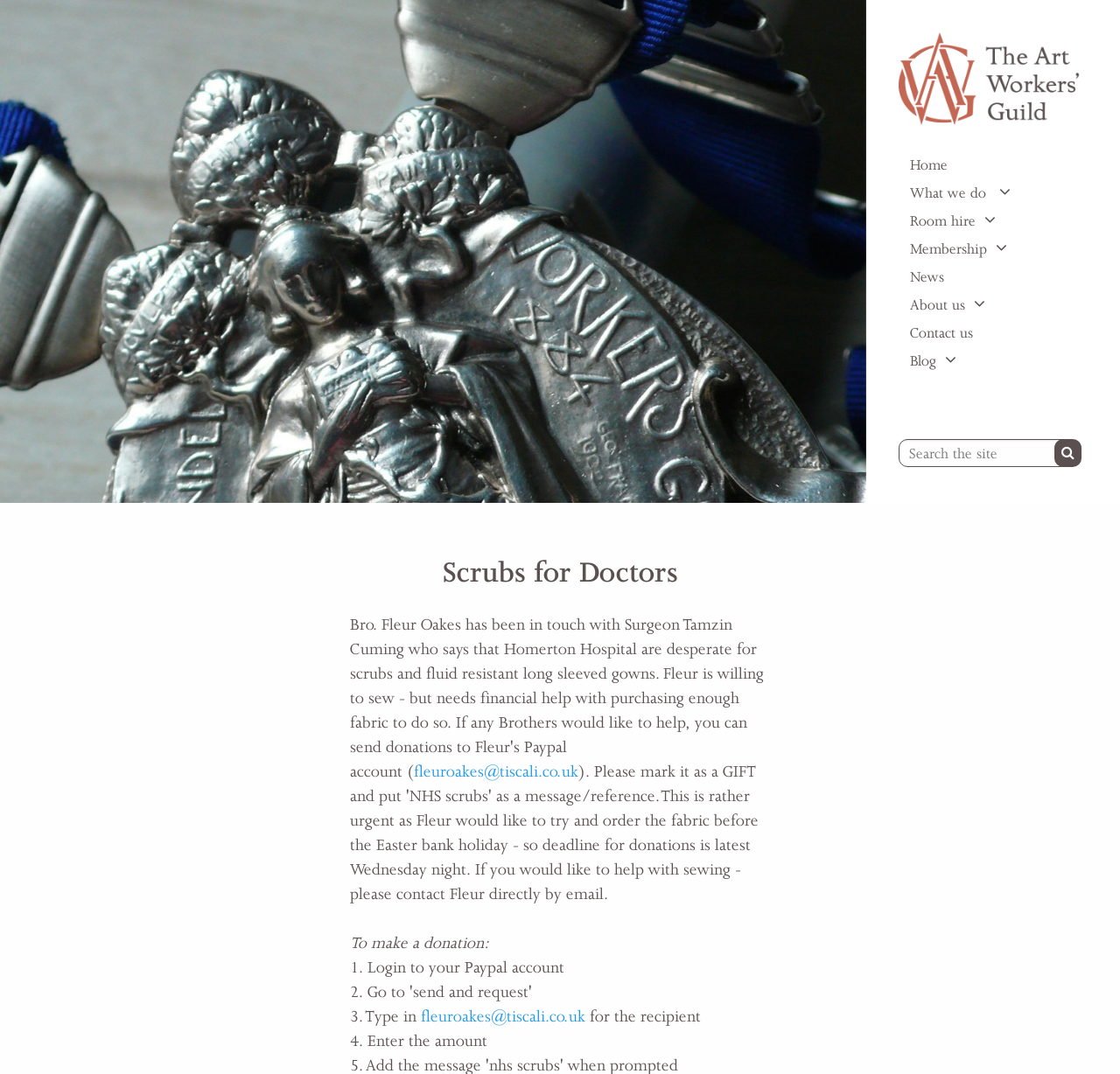Provide the bounding box coordinates of the area you need to click to execute the following instruction: "Go to Home".

[0.813, 0.146, 0.846, 0.162]